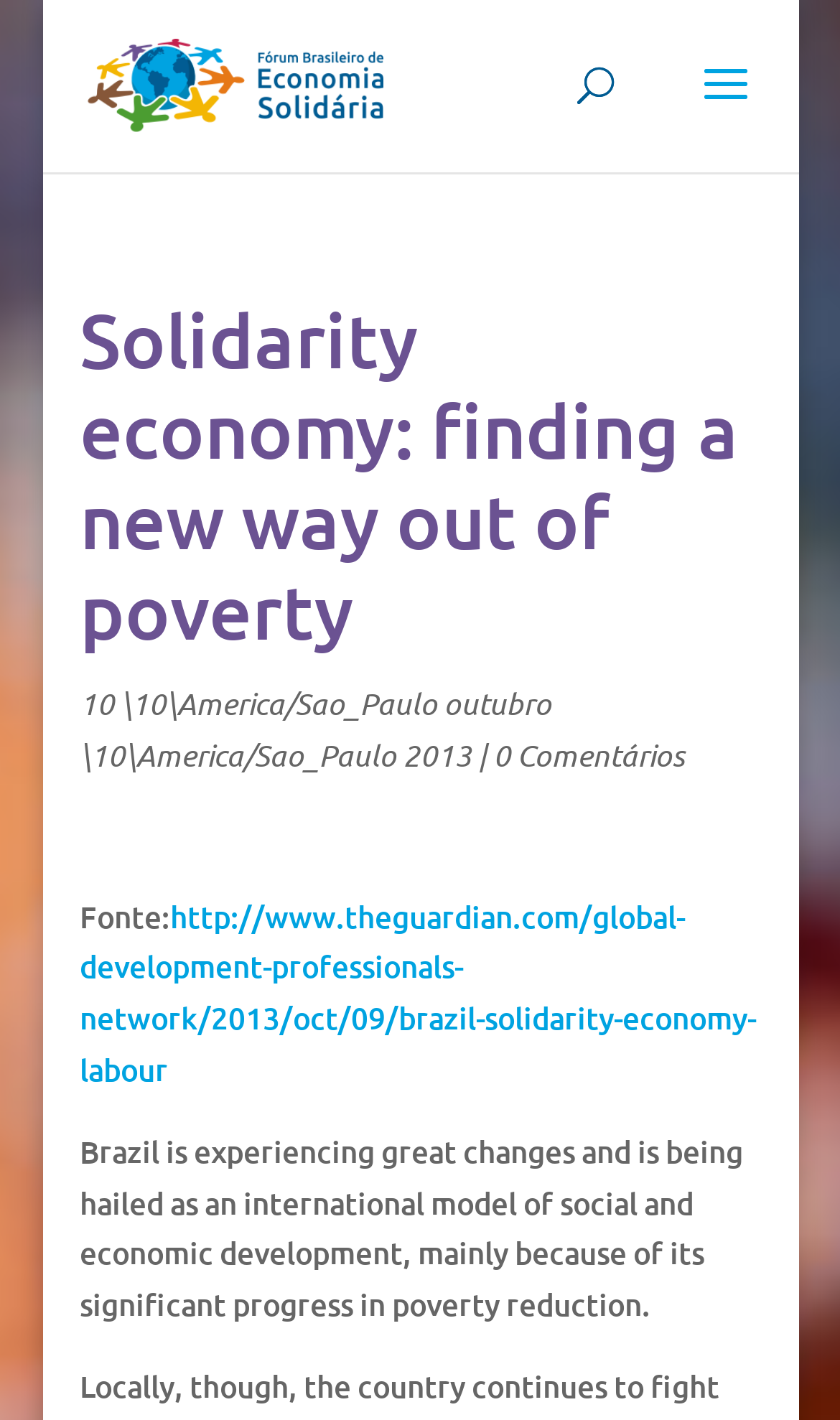What is the country mentioned in the article?
Can you provide a detailed and comprehensive answer to the question?

I found the country mentioned in the article by looking at the static text element that contains the country information, which is 'Brazil is experiencing great changes and is being hailed as an international model of social and economic development, mainly because of its significant progress in poverty reduction.'. The country is Brazil.